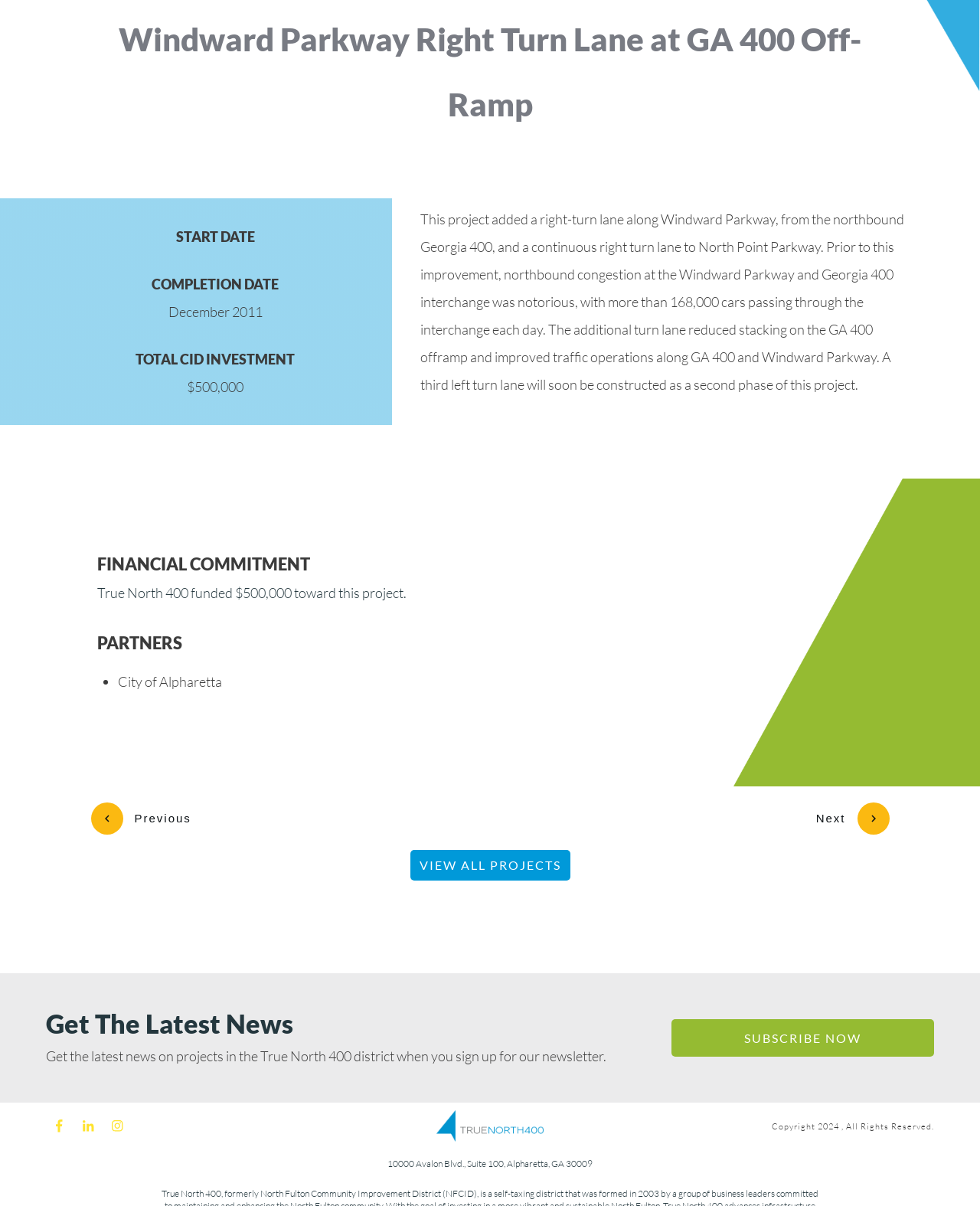Please find the bounding box coordinates in the format (top-left x, top-left y, bottom-right x, bottom-right y) for the given element description. Ensure the coordinates are floating point numbers between 0 and 1. Description: View all Projects

[0.418, 0.705, 0.582, 0.73]